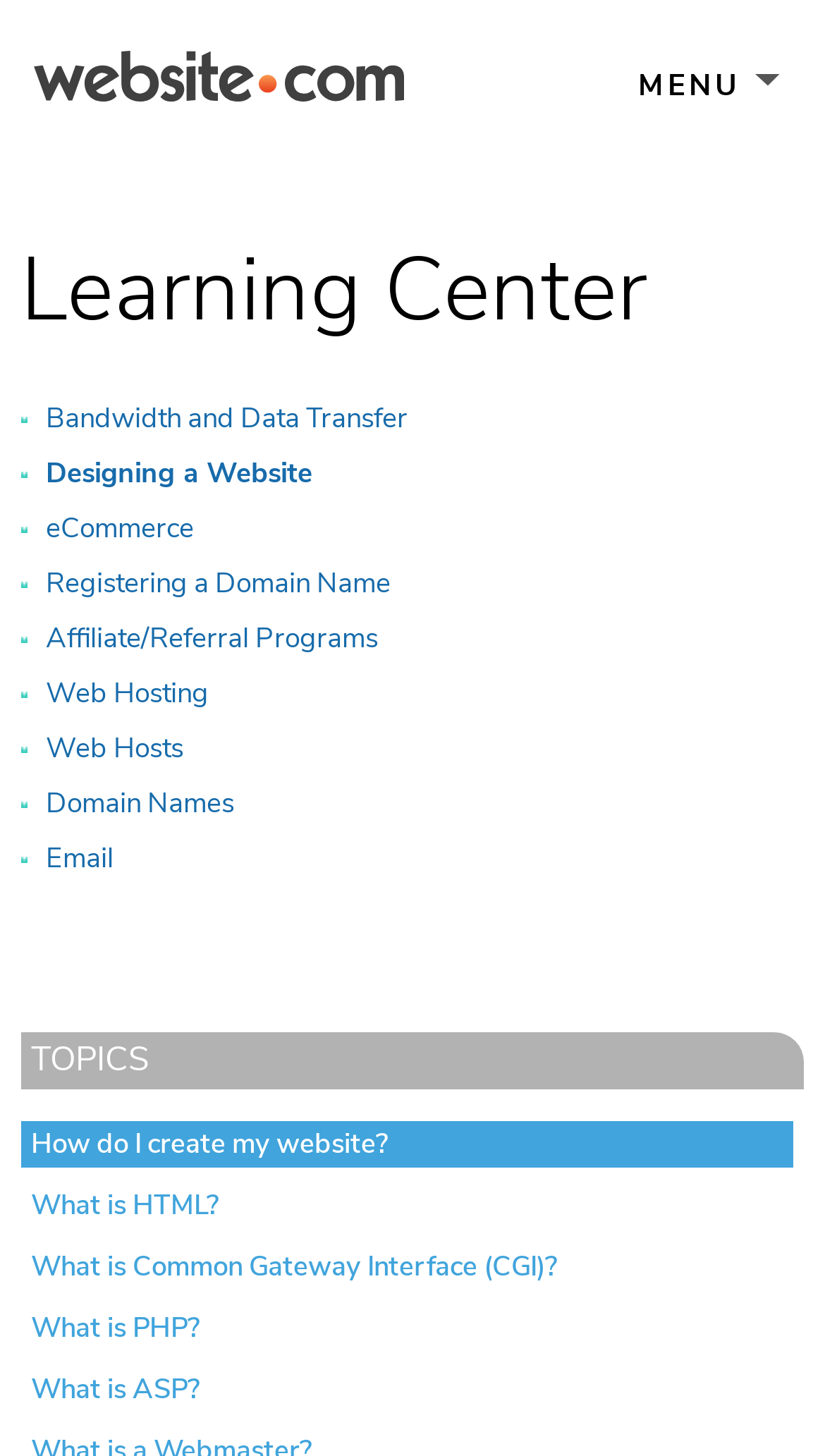Locate the bounding box of the user interface element based on this description: "Bandwidth and Data Transfer".

[0.056, 0.274, 0.494, 0.3]